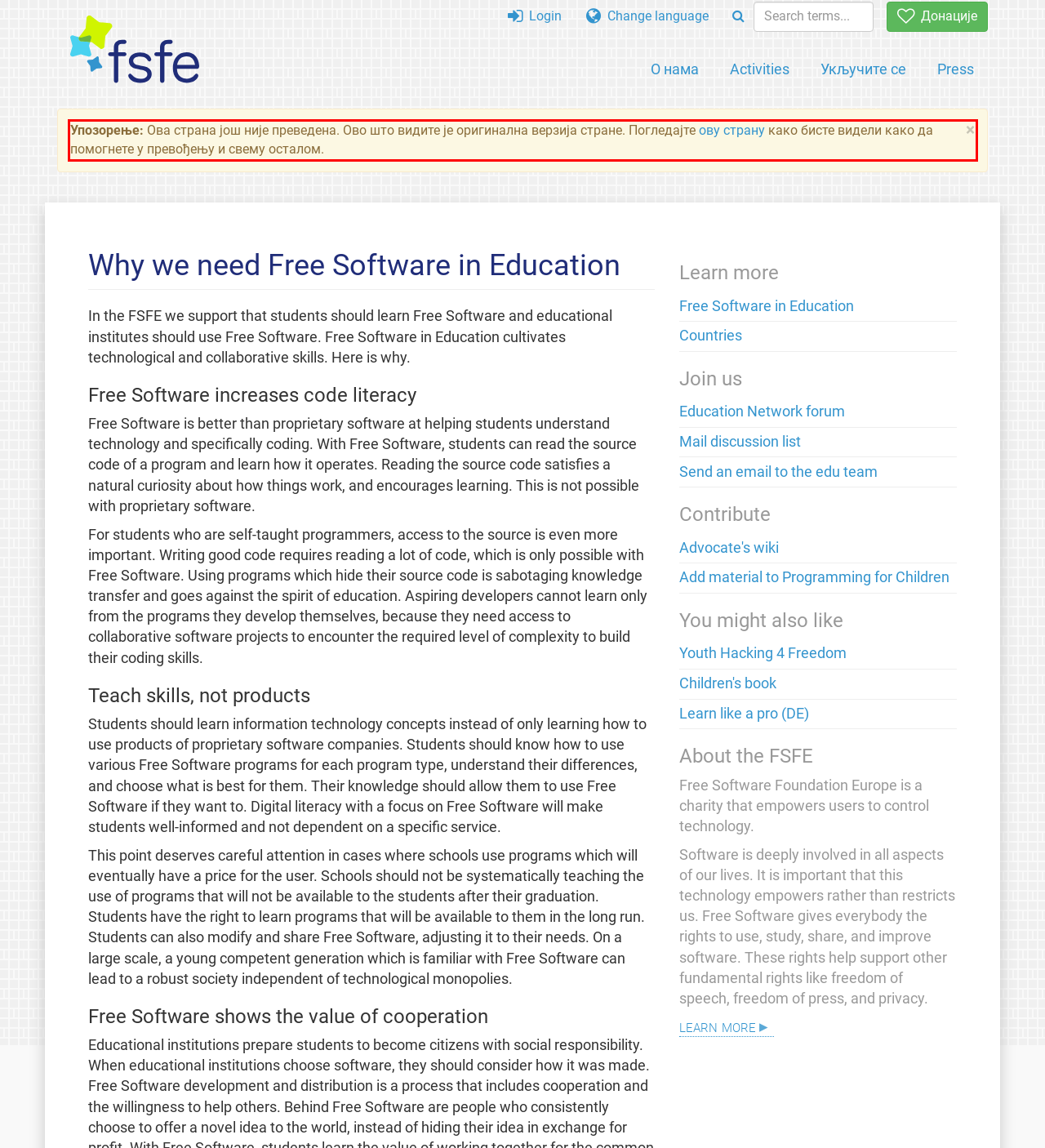You are presented with a webpage screenshot featuring a red bounding box. Perform OCR on the text inside the red bounding box and extract the content.

Упозорење: Ова страна још није преведена. Ово што видите је оригинална верзија стране. Погледајте ову страну како бисте видели како да помогнете у превођењу и свему осталом.